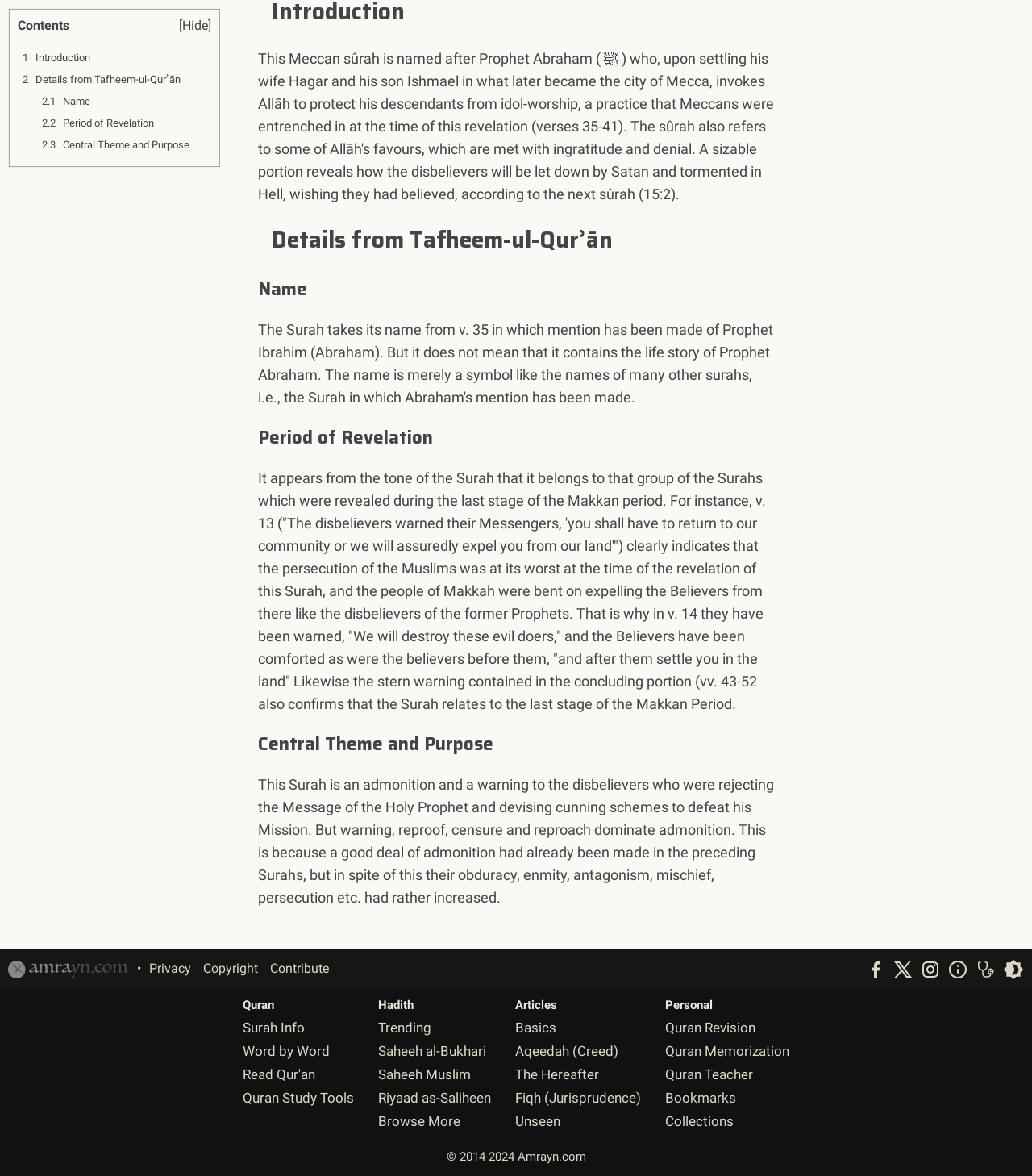Provide a one-word or short-phrase answer to the question:
How many categories are there in the main menu?

4